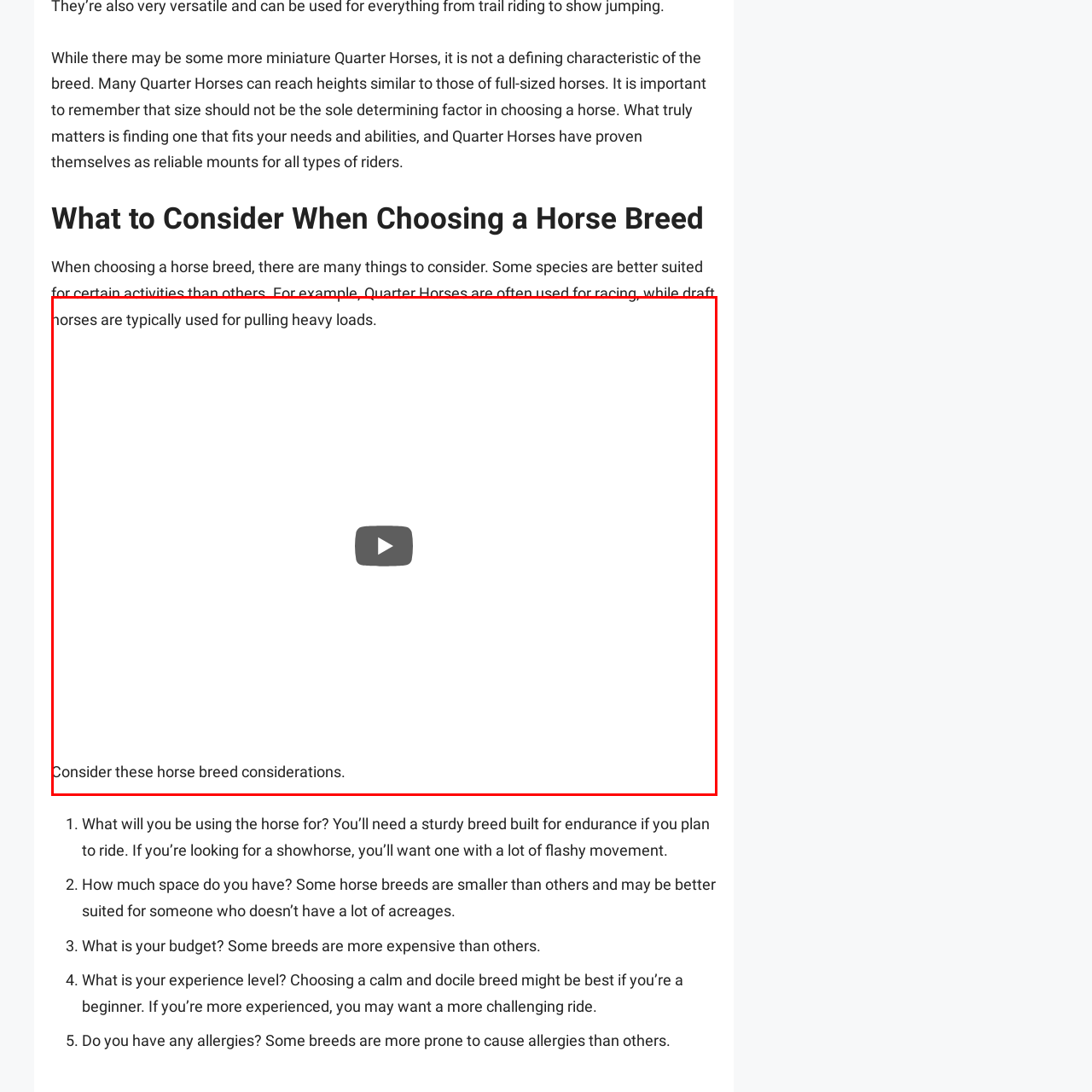Offer an in-depth description of the scene contained in the red rectangle.

The image features a YouTube video player, which provides valuable insights into choosing the right horse breed. Positioned centrally in the content, this video complements the surrounding text that discusses various factors to consider when selecting a horse. Key considerations include the intended use of the horse, required space, budget, experience level, and potential allergies. The accompanying narrative emphasizes the versatility of horse breeds, highlighting that while certain breeds like Quarter Horses excel in specific activities such as racing, others, like draft horses, are better suited for tasks like pulling heavy loads. Viewers are encouraged to explore the video for a deeper understanding of horse breed characteristics and considerations.